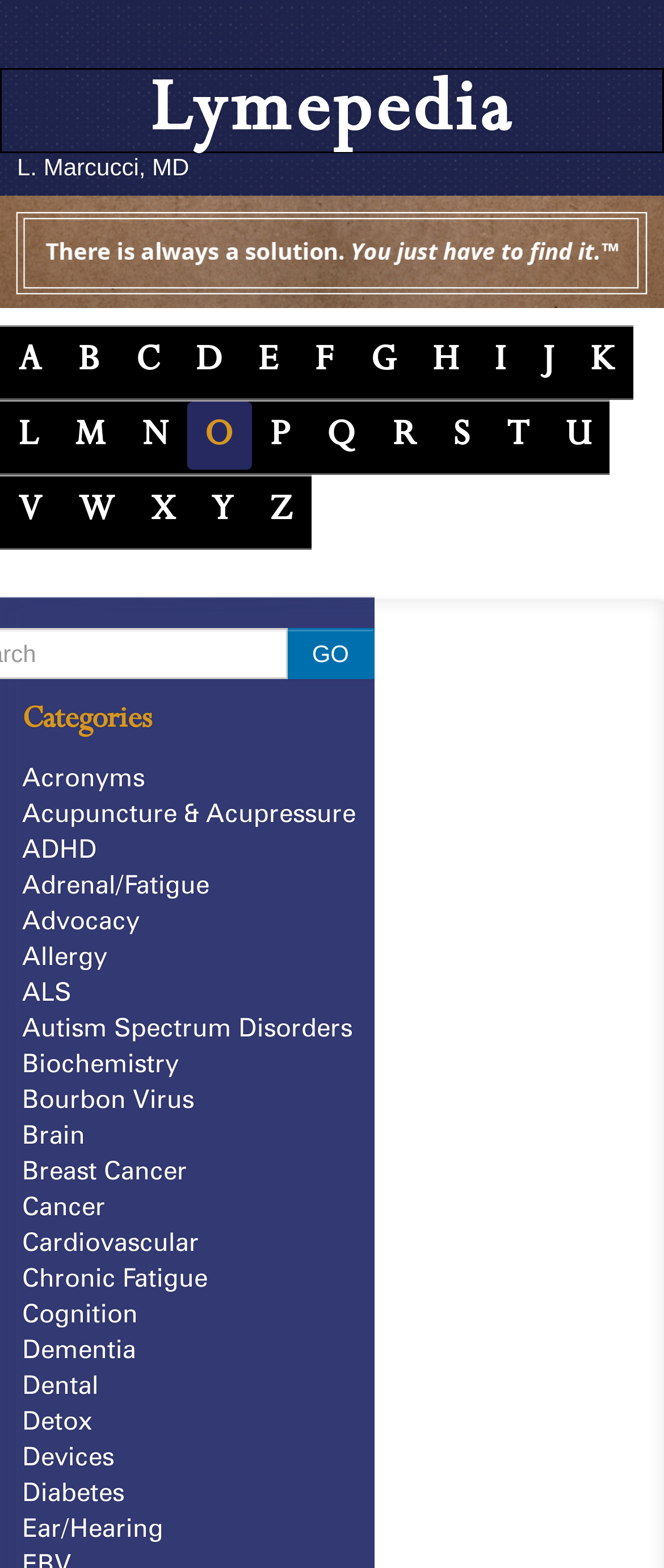Kindly determine the bounding box coordinates for the area that needs to be clicked to execute this instruction: "Contact".

None